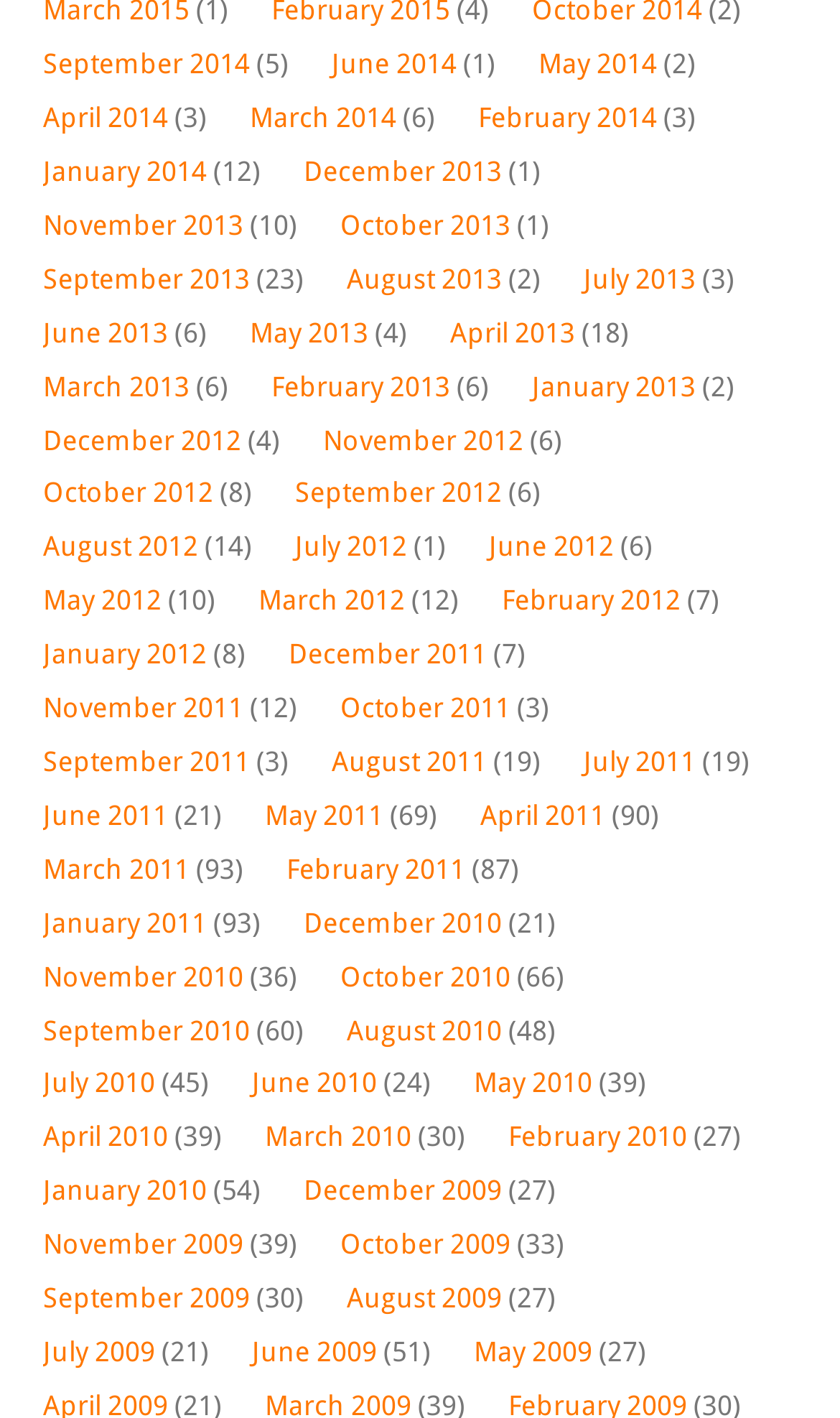What is the earliest month listed?
Can you provide an in-depth and detailed response to the question?

I looked at the list of links on the webpage and found that the earliest month listed is December 2011, which is located at the bottom of the list.